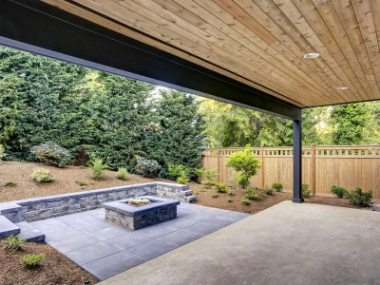Describe the scene in the image with detailed observations.

The image showcases a beautifully designed outdoor space featuring a modern firepit setup, framed by lush greenery and a wooden fence. A sleek stone firepit sits at the center of a neatly arranged slate patio, inviting gatherings and cozy evenings. The overhead wooden ceiling adds a touch of warmth to the setting, while the well-maintained garden surrounding the area enhances the overall tranquility of the space. This inviting environment reflects the quality work of JLC Martinez Concrete, a professional contractor serving the Sacramento area, known for creating stunning outdoor concrete features that transform residential properties into relaxing retreats.